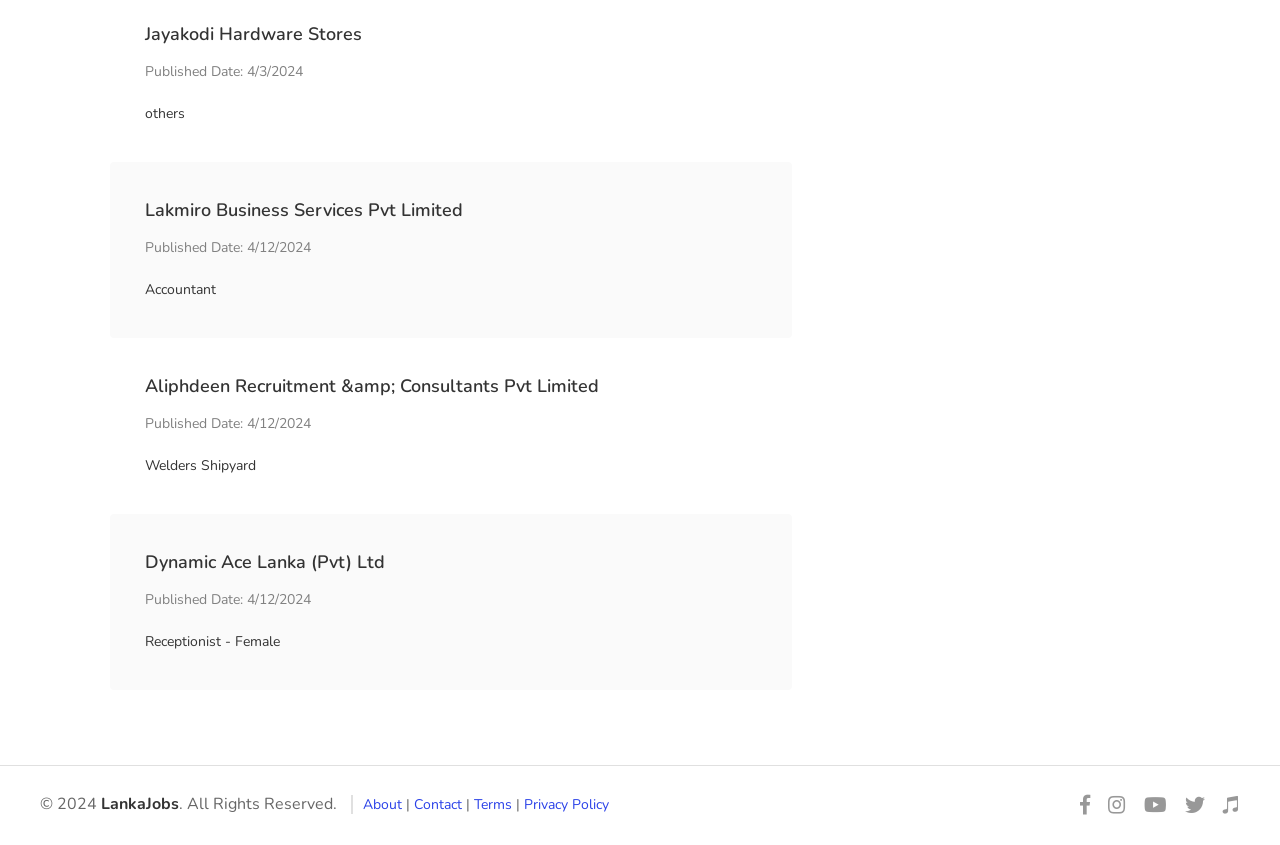Please determine the bounding box coordinates of the element's region to click in order to carry out the following instruction: "View Jayakodi Hardware Stores". The coordinates should be four float numbers between 0 and 1, i.e., [left, top, right, bottom].

[0.113, 0.025, 0.591, 0.151]